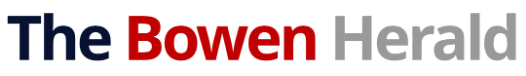Craft a descriptive caption that covers all aspects of the image.

The image displays the logo of "The Bowen Herald," which features a bold and modern font. The word "Bowen" is emphasized in red, while "The" and "Herald" are styled in navy blue and gray, respectively. This design reflects the publication's professional and contemporary approach to journalism, highlighting its identity as a noteworthy source of news. The logo is positioned prominently, indicating a focus on clarity and recognition for readers.